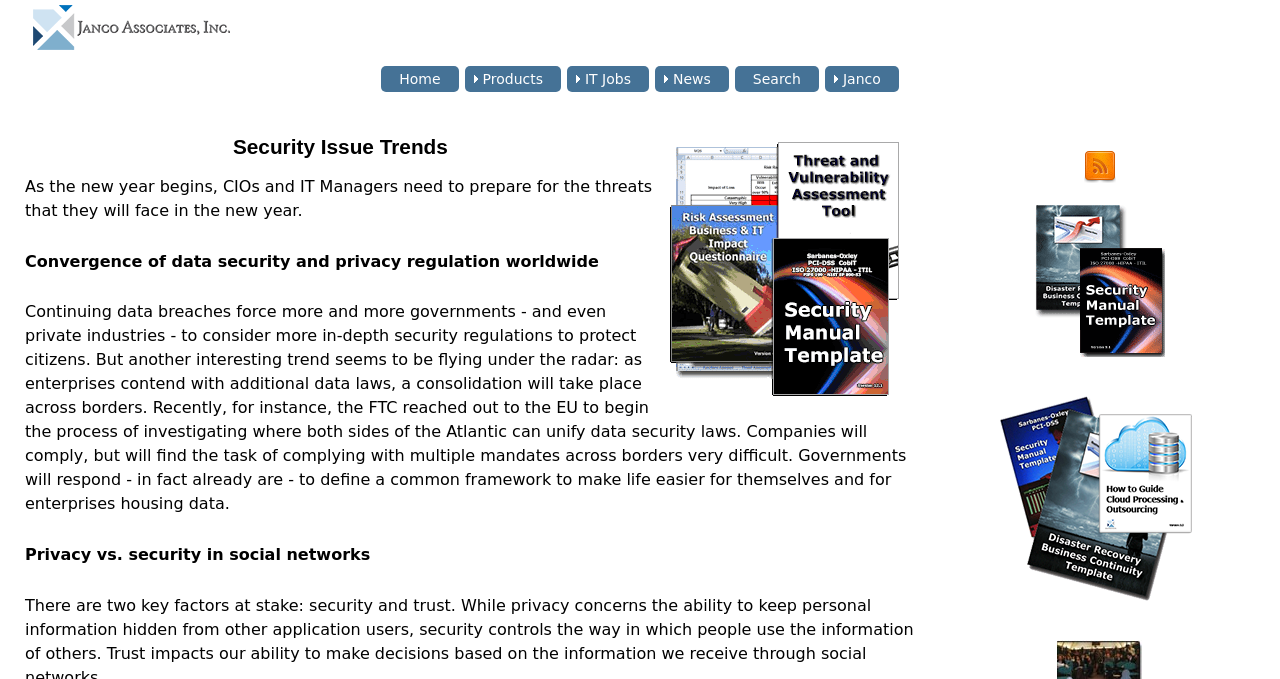Please determine the bounding box coordinates of the section I need to click to accomplish this instruction: "Click on the 'Home' menu item".

[0.298, 0.097, 0.358, 0.135]